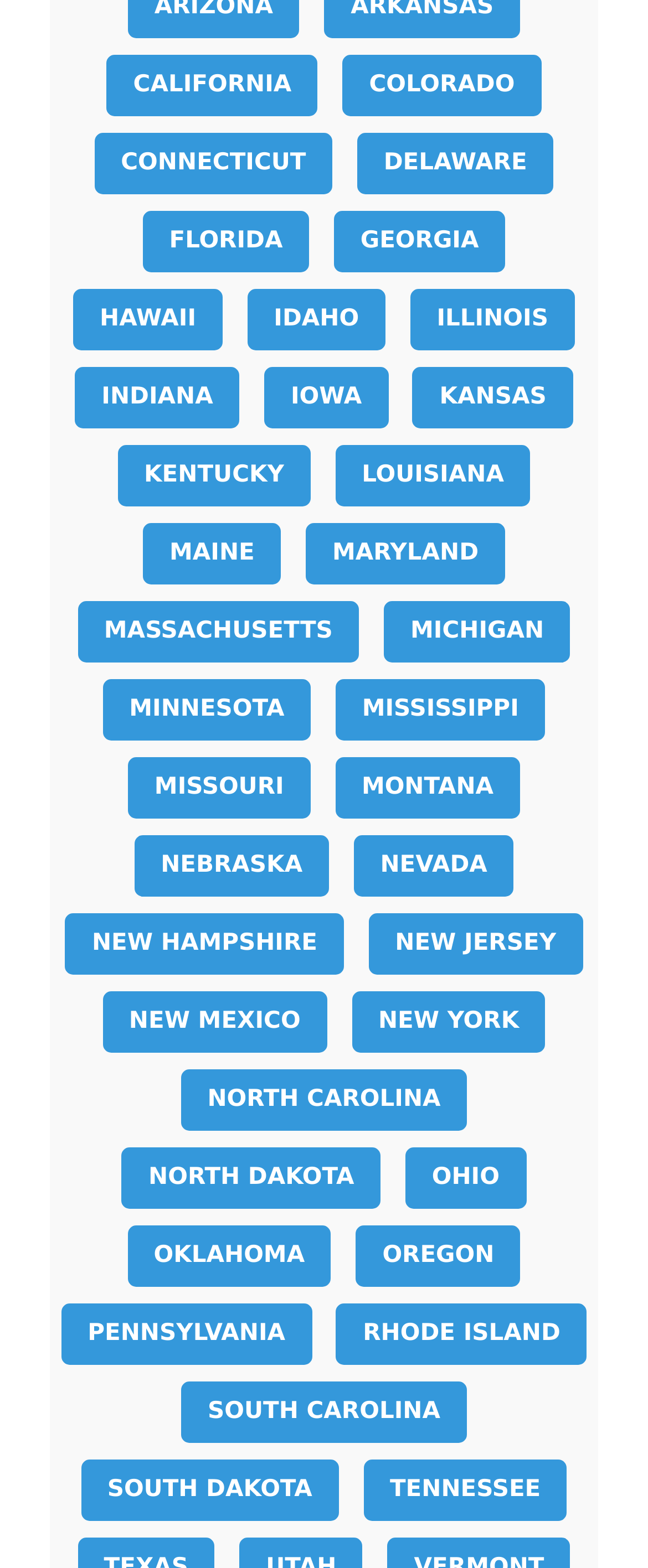Identify the bounding box coordinates of the area that should be clicked in order to complete the given instruction: "Explore GEORGIA". The bounding box coordinates should be four float numbers between 0 and 1, i.e., [left, top, right, bottom].

[0.502, 0.142, 0.793, 0.162]